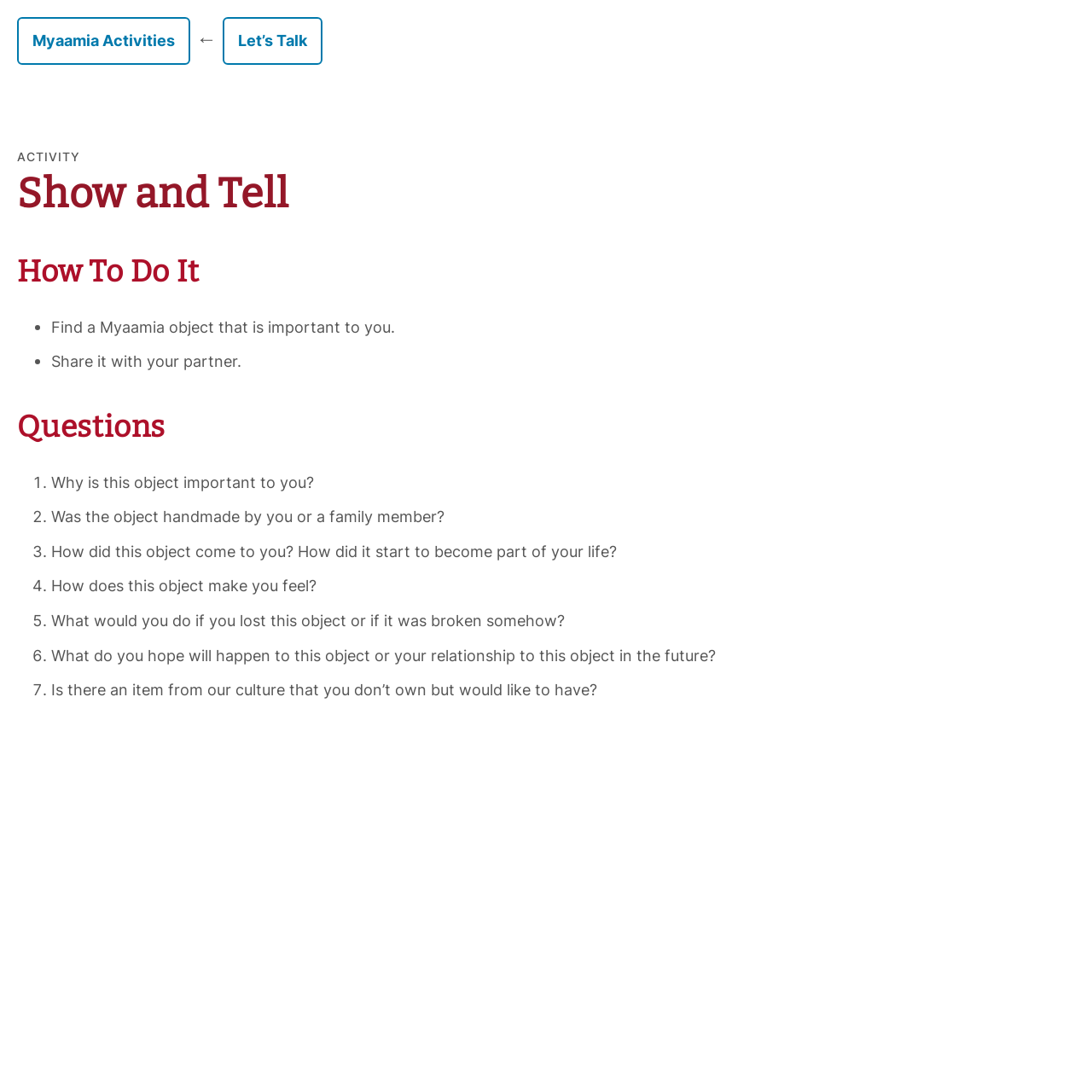How many questions are there in the activity?
Kindly give a detailed and elaborate answer to the question.

The number of questions can be determined by counting the list markers in the 'Questions' section, which are 7 in total.